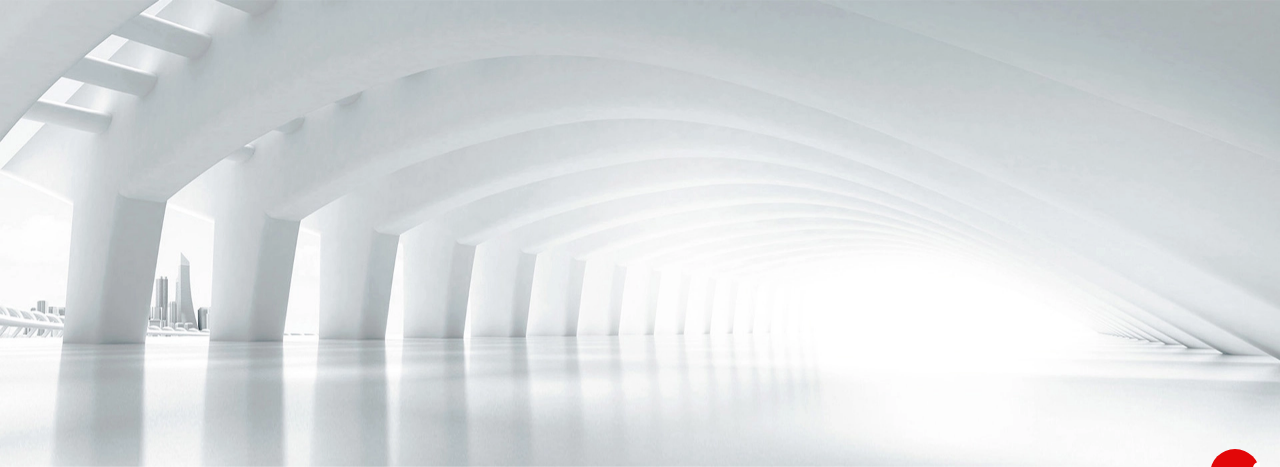What is the effect of the natural light in the space? Based on the image, give a response in one word or a short phrase.

Illuminates the floor